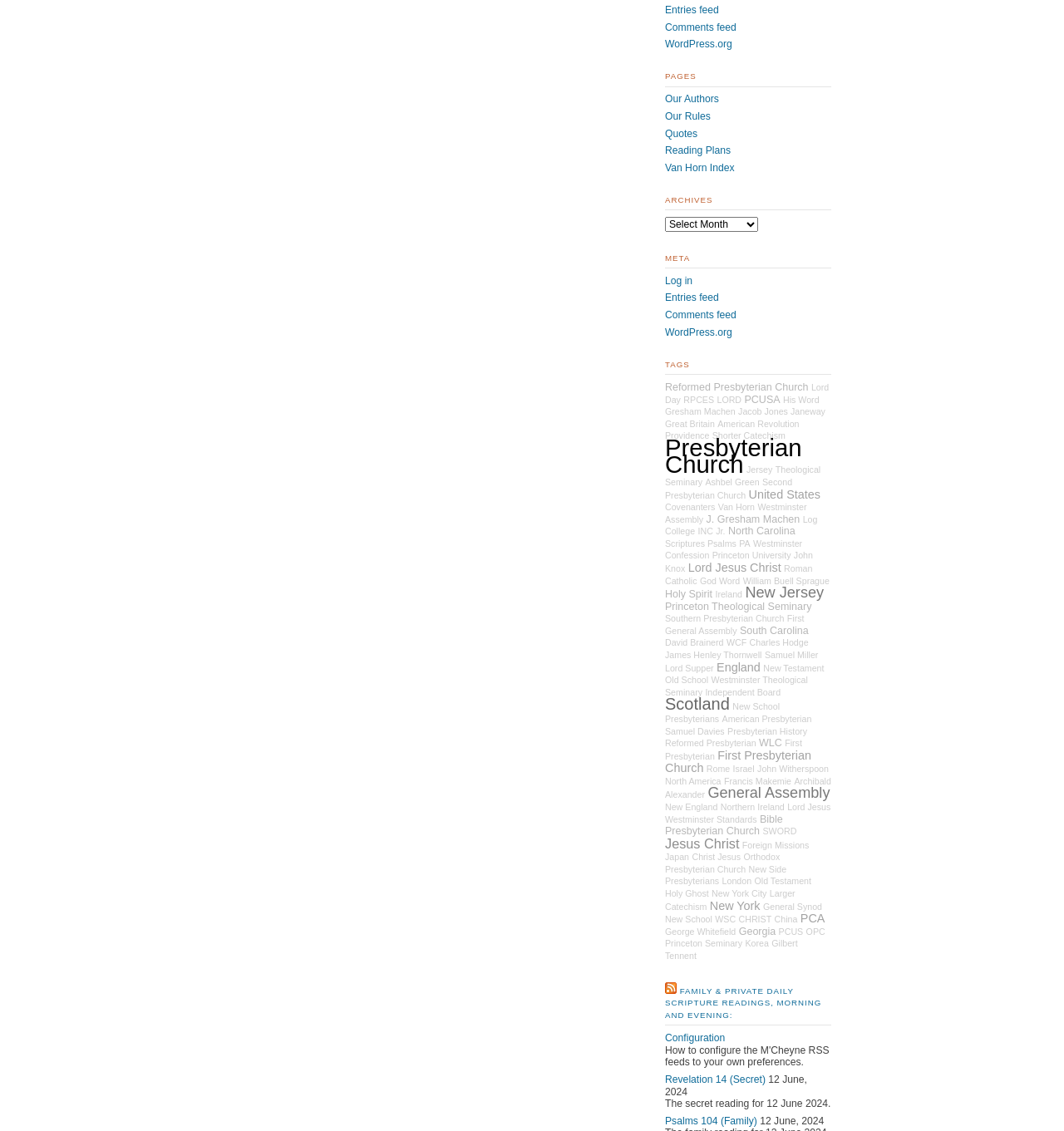Identify the bounding box coordinates of the region I need to click to complete this instruction: "Log in".

[0.625, 0.243, 0.651, 0.253]